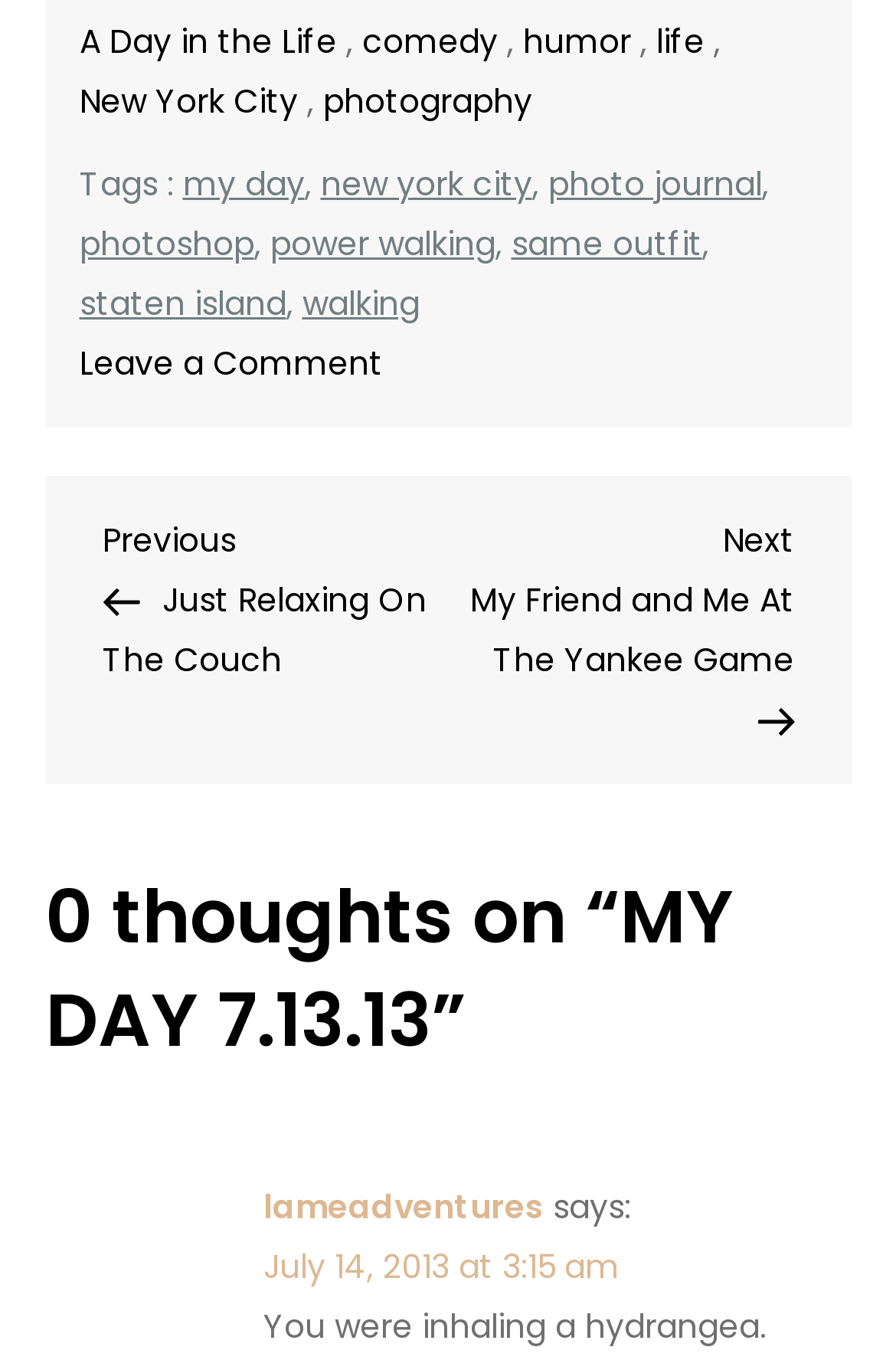Locate the bounding box coordinates of the clickable region necessary to complete the following instruction: "Check the comment by 'lameadventures'". Provide the coordinates in the format of four float numbers between 0 and 1, i.e., [left, top, right, bottom].

[0.294, 0.87, 0.606, 0.904]